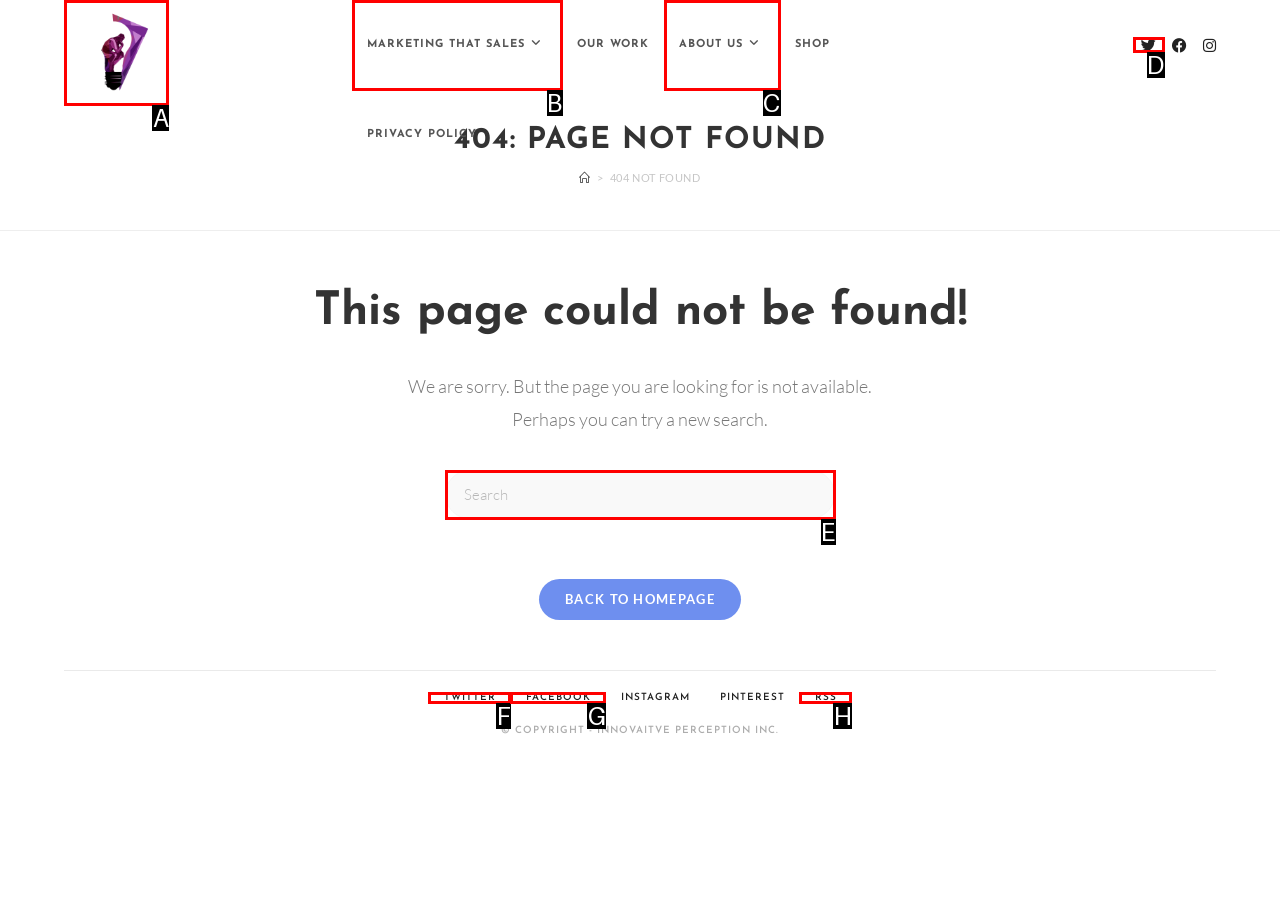Find the HTML element to click in order to complete this task: Click the Innovative Perception logo
Answer with the letter of the correct option.

A